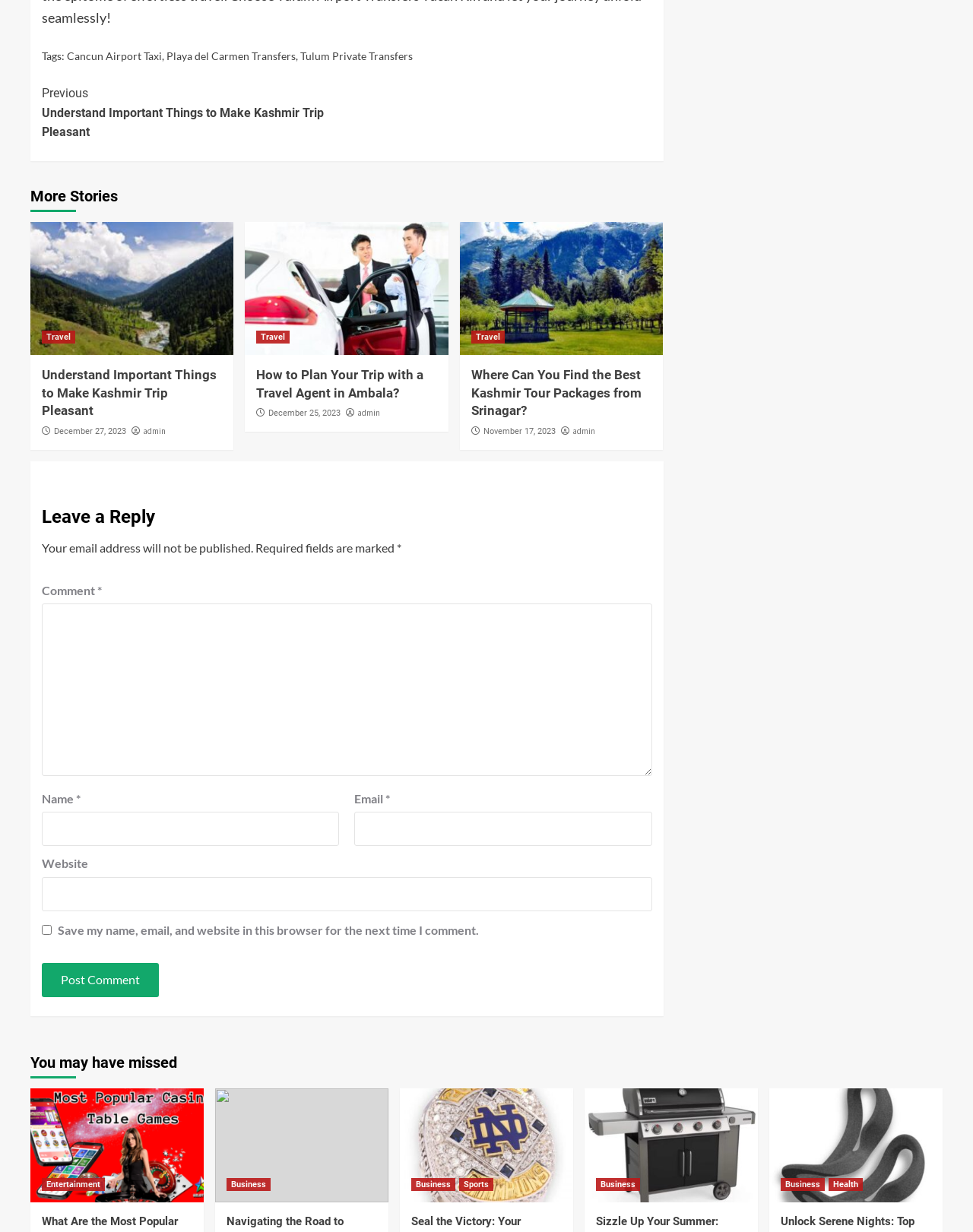Determine the bounding box for the UI element that matches this description: "Travel".

[0.043, 0.268, 0.077, 0.279]